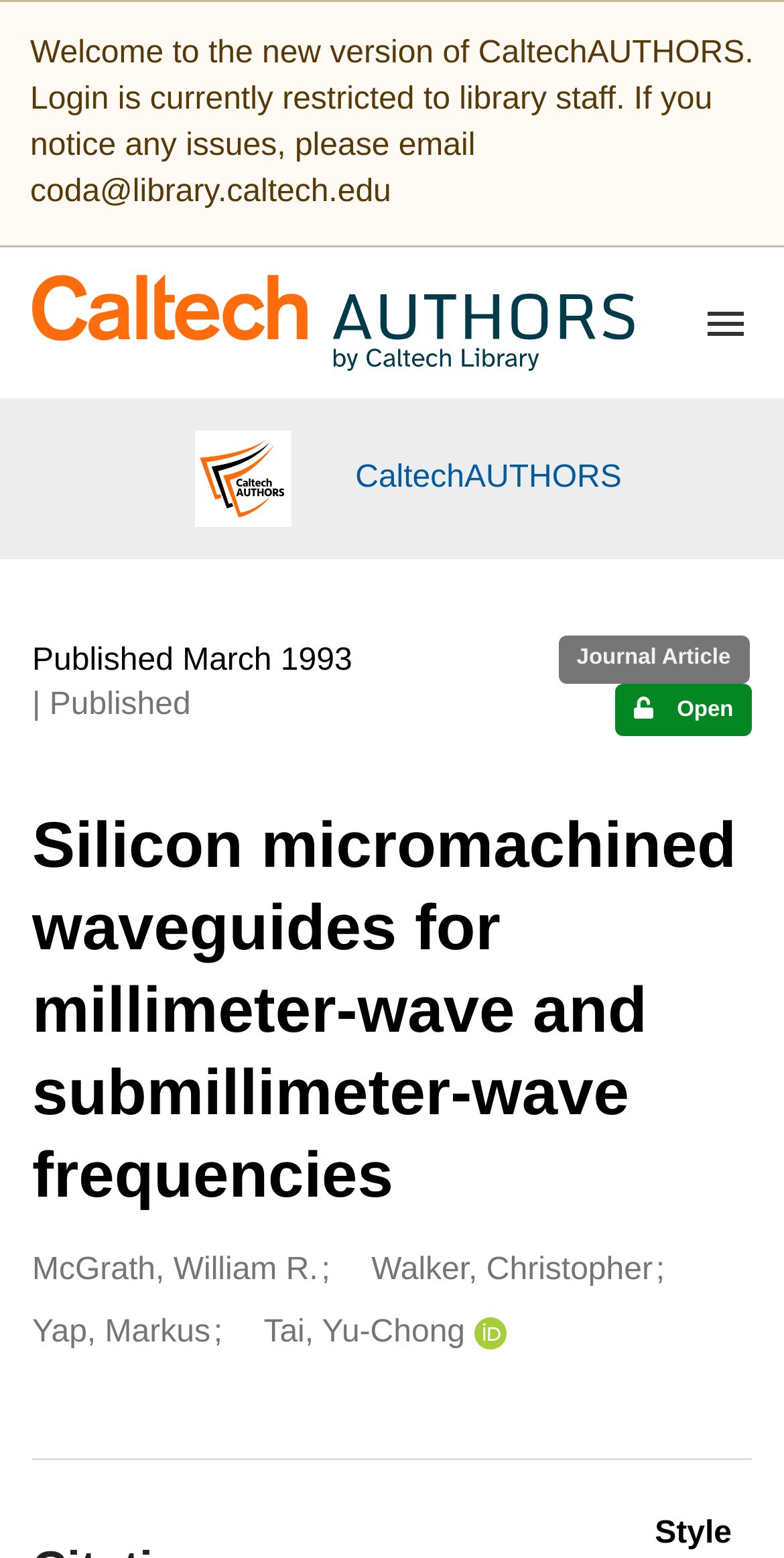Determine the webpage's heading and output its text content.

Silicon micromachined waveguides for millimeter-wave and submillimeter-wave frequencies